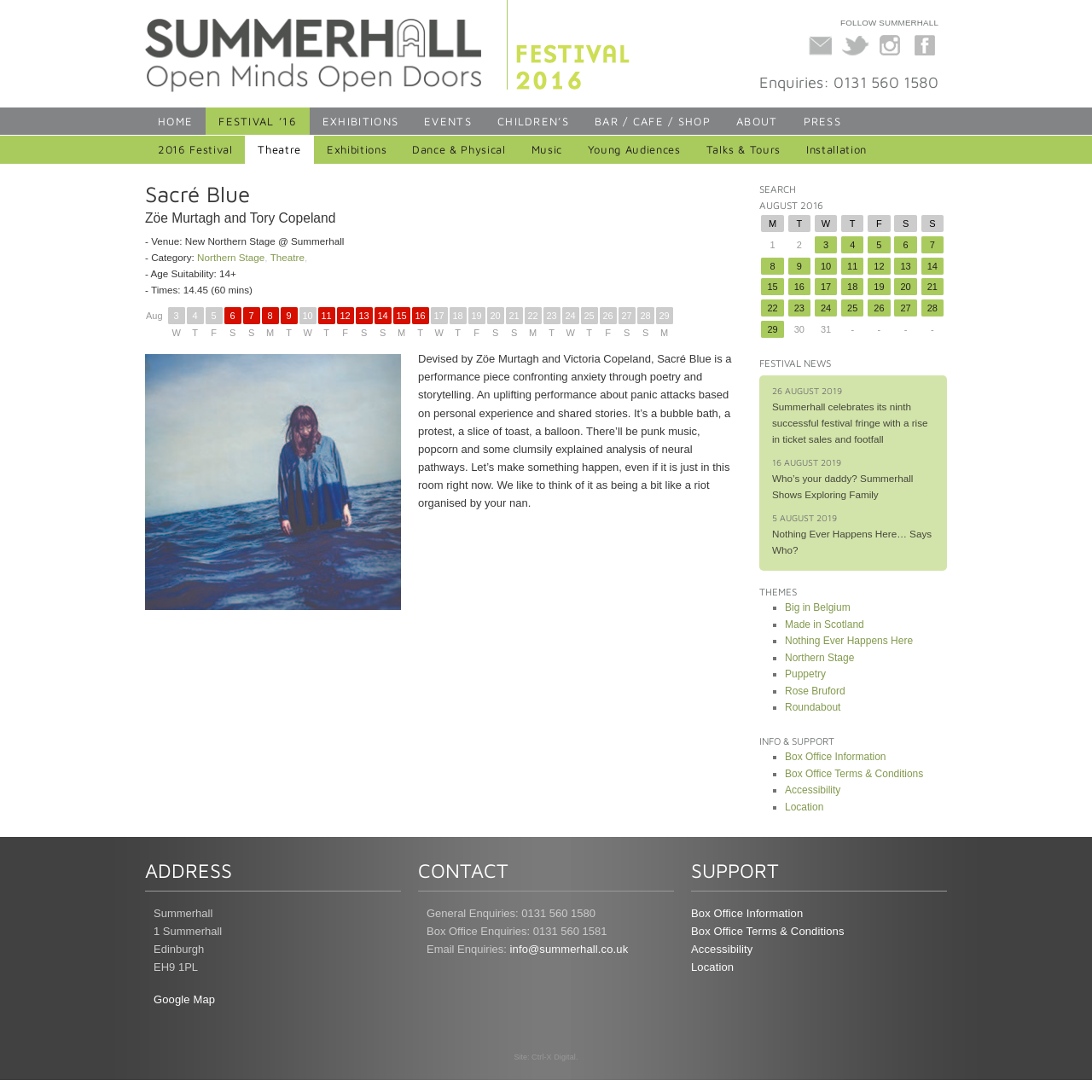Determine the bounding box coordinates of the UI element that matches the following description: "Box Office Terms & Conditions". The coordinates should be four float numbers between 0 and 1 in the format [left, top, right, bottom].

[0.719, 0.703, 0.846, 0.714]